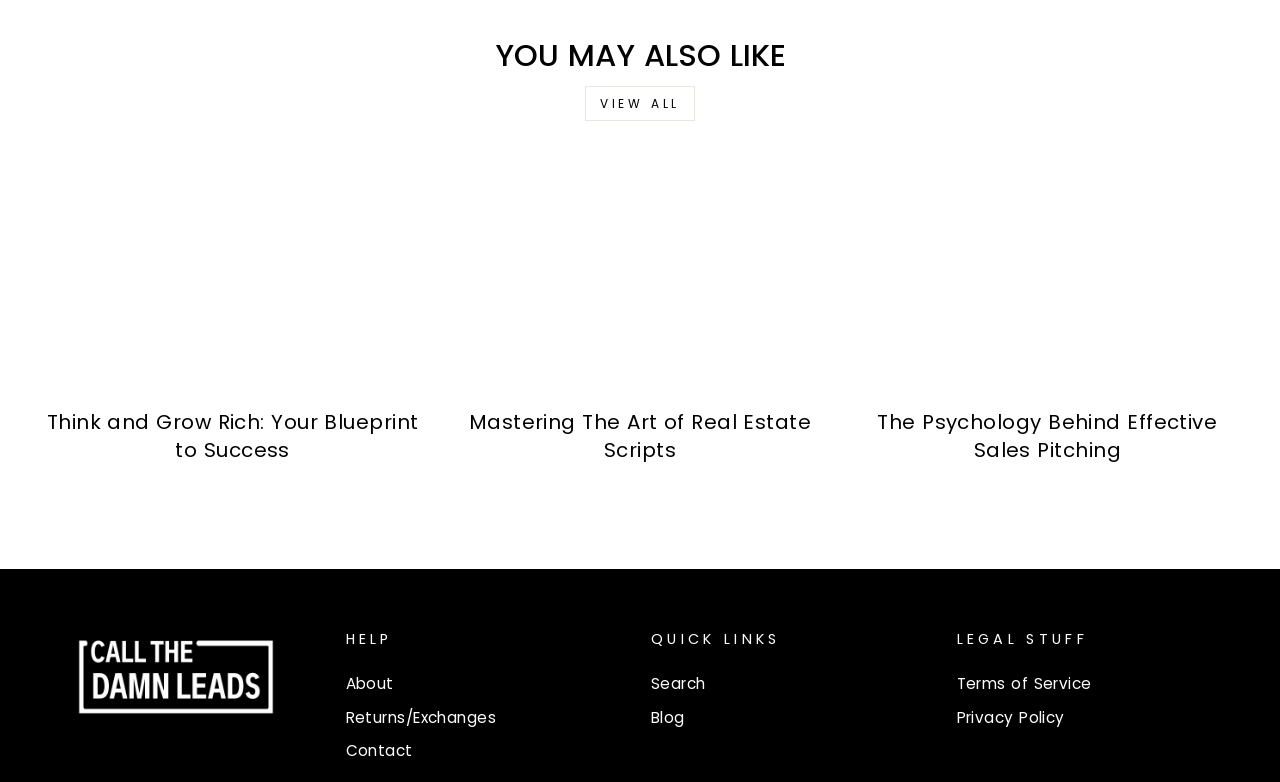Please identify the bounding box coordinates of the clickable region that I should interact with to perform the following instruction: "Click the Facebook link". The coordinates should be expressed as four float numbers between 0 and 1, i.e., [left, top, right, bottom].

None